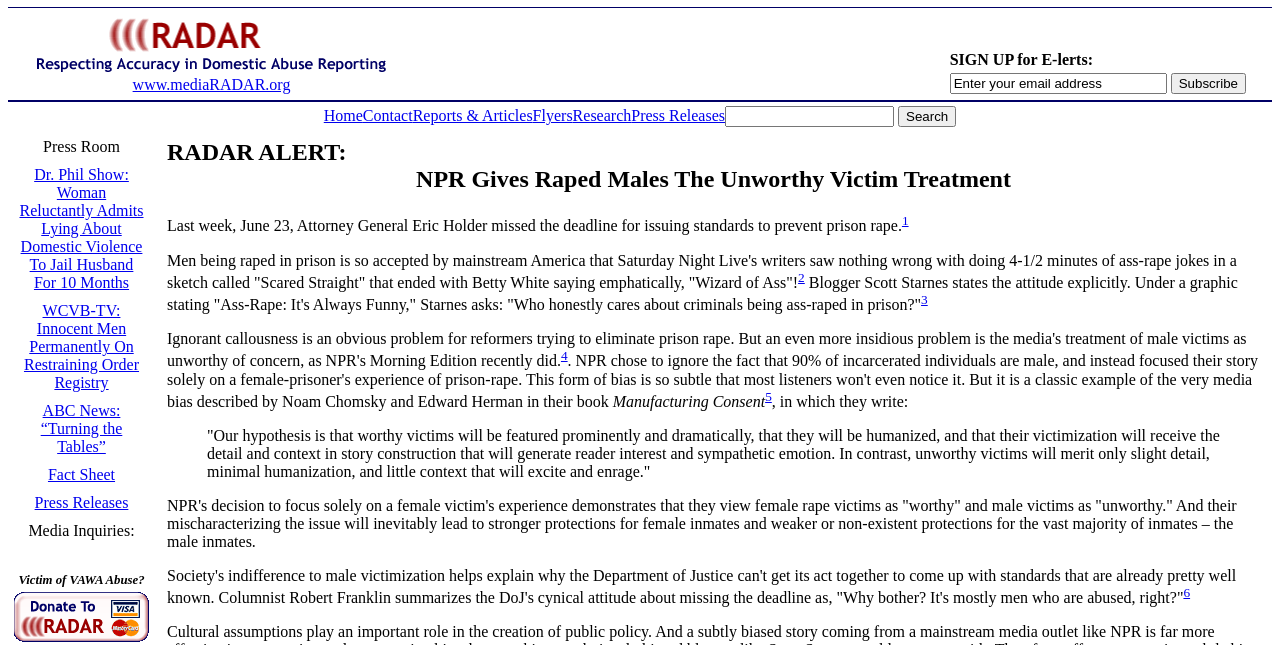Specify the bounding box coordinates for the region that must be clicked to perform the given instruction: "Subscribe to E-lerts".

[0.915, 0.114, 0.973, 0.146]